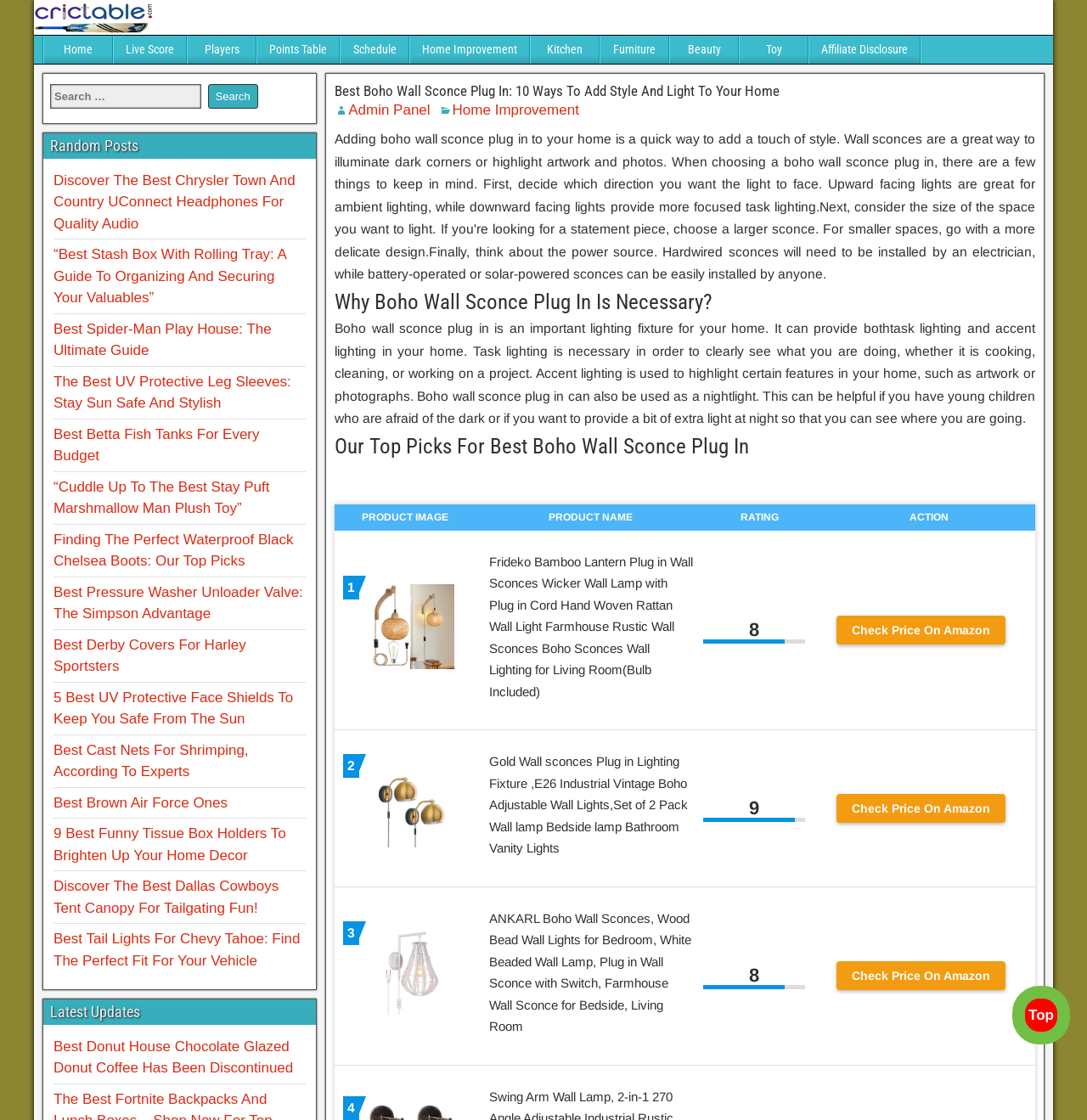Please determine the bounding box coordinates of the element's region to click for the following instruction: "Click on the 'Home' link".

[0.041, 0.032, 0.103, 0.057]